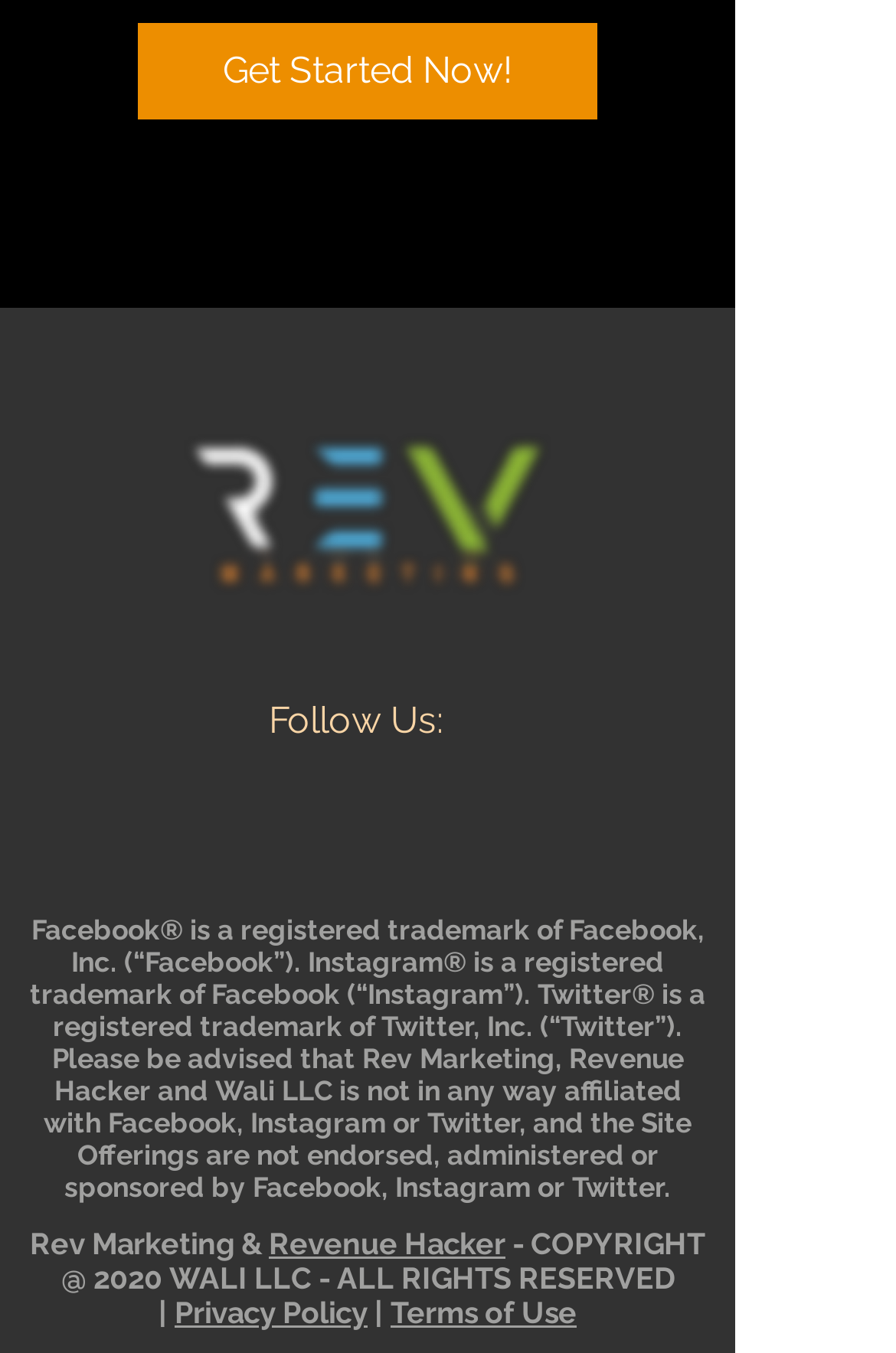Extract the bounding box coordinates of the UI element described by: "Terms of Use". The coordinates should include four float numbers ranging from 0 to 1, e.g., [left, top, right, bottom].

[0.436, 0.958, 0.644, 0.983]